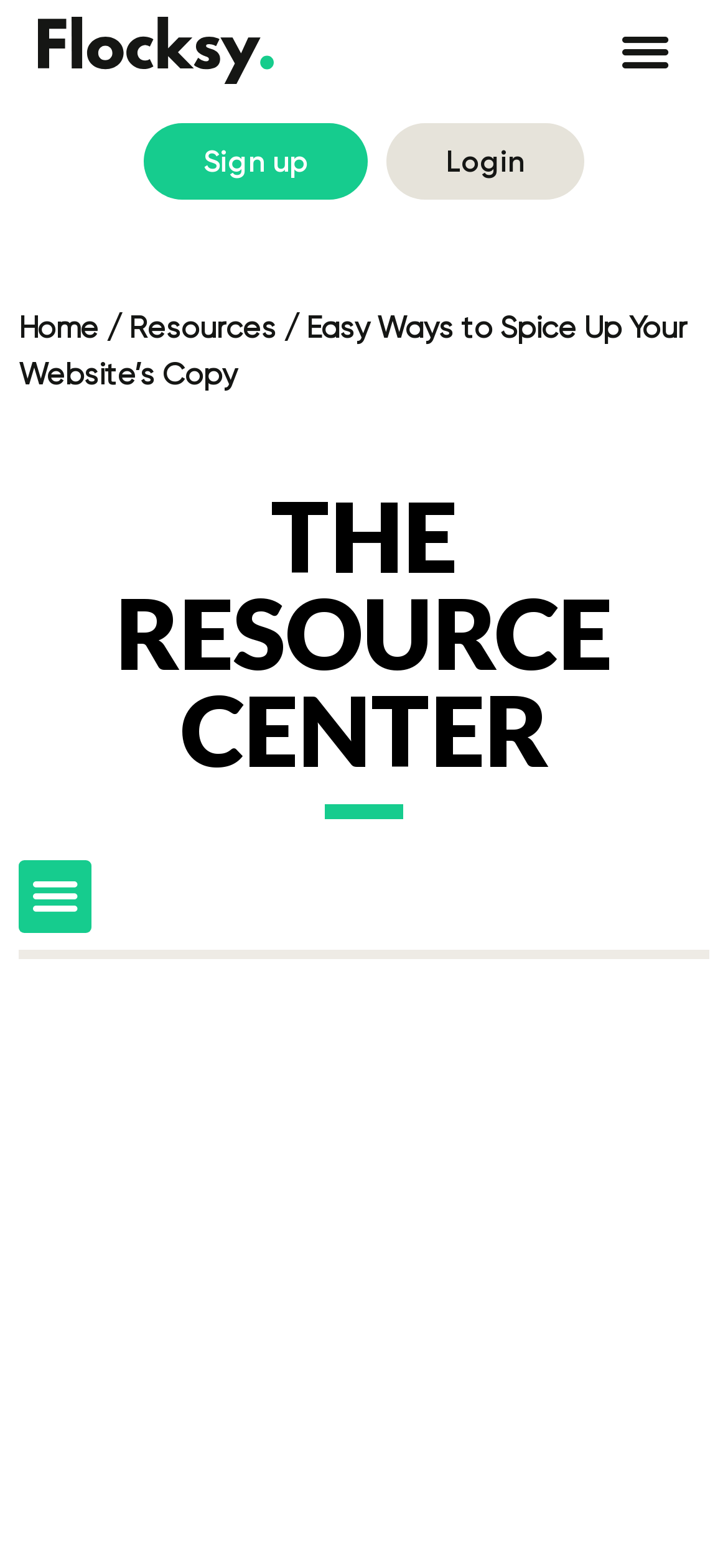Detail the various sections and features of the webpage.

The webpage is about "Easy Ways to Spice Up Your Website's Copy" and appears to be a resource center. At the top left, there is a link with no text, followed by a "Menu Toggle" button. Below these elements, there are three links: "Sign up", "Login", and "Home", which are positioned horizontally. A forward slash separates the "Home" link from the "Resources" link.

The main title "Easy Ways to Spice Up Your Website's Copy" is displayed prominently in the top section of the page. Below this title, there is a heading that reads "THE RESOURCE CENTER", which spans almost the entire width of the page.

On the left side of the page, there is another "Menu Toggle" button, and below it, a search bar with a "Search" button on the right side. The search bar takes up most of the width of the page.